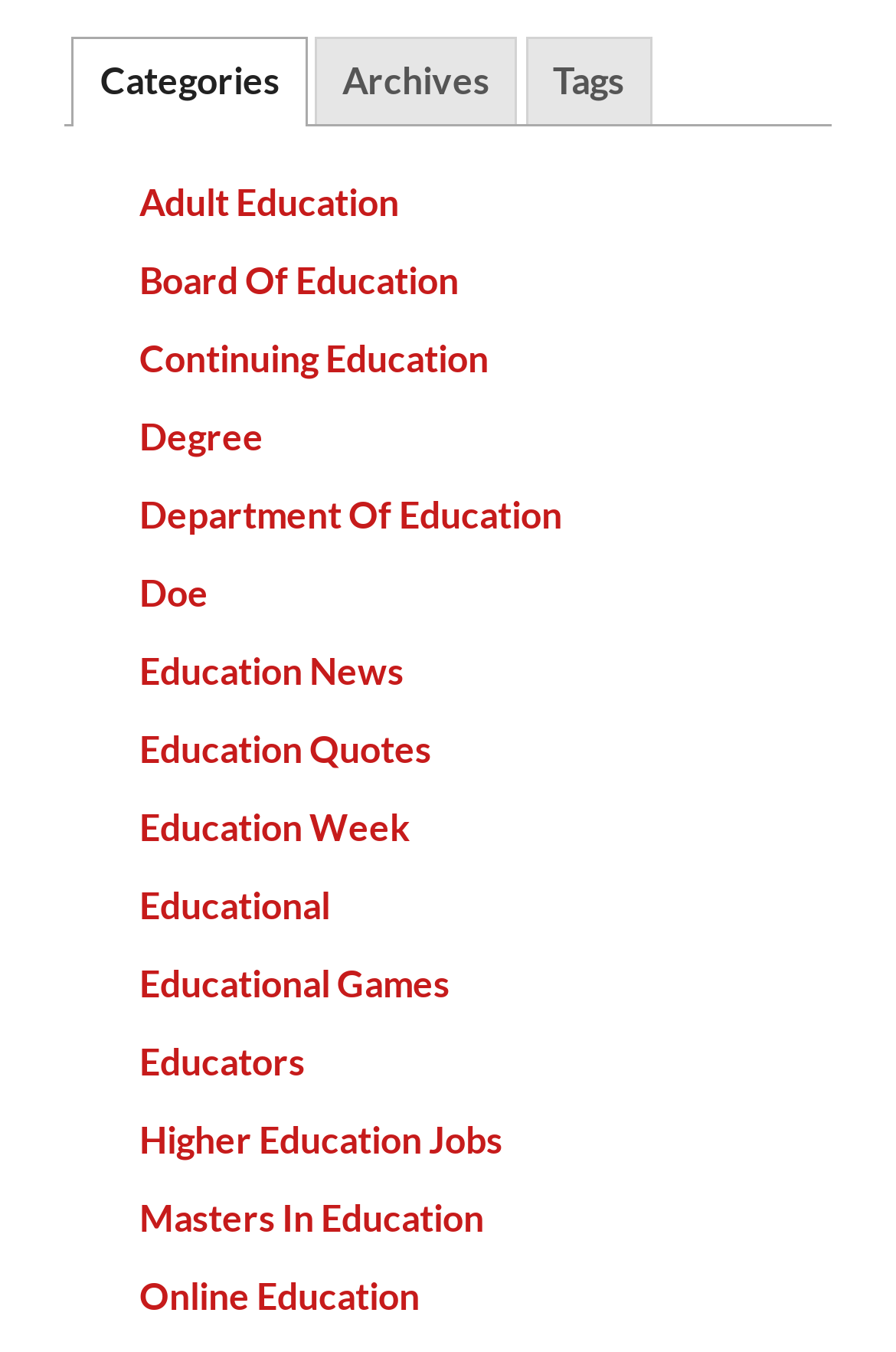Locate the bounding box coordinates of the element that should be clicked to fulfill the instruction: "go to Adult Education".

[0.155, 0.132, 0.445, 0.165]